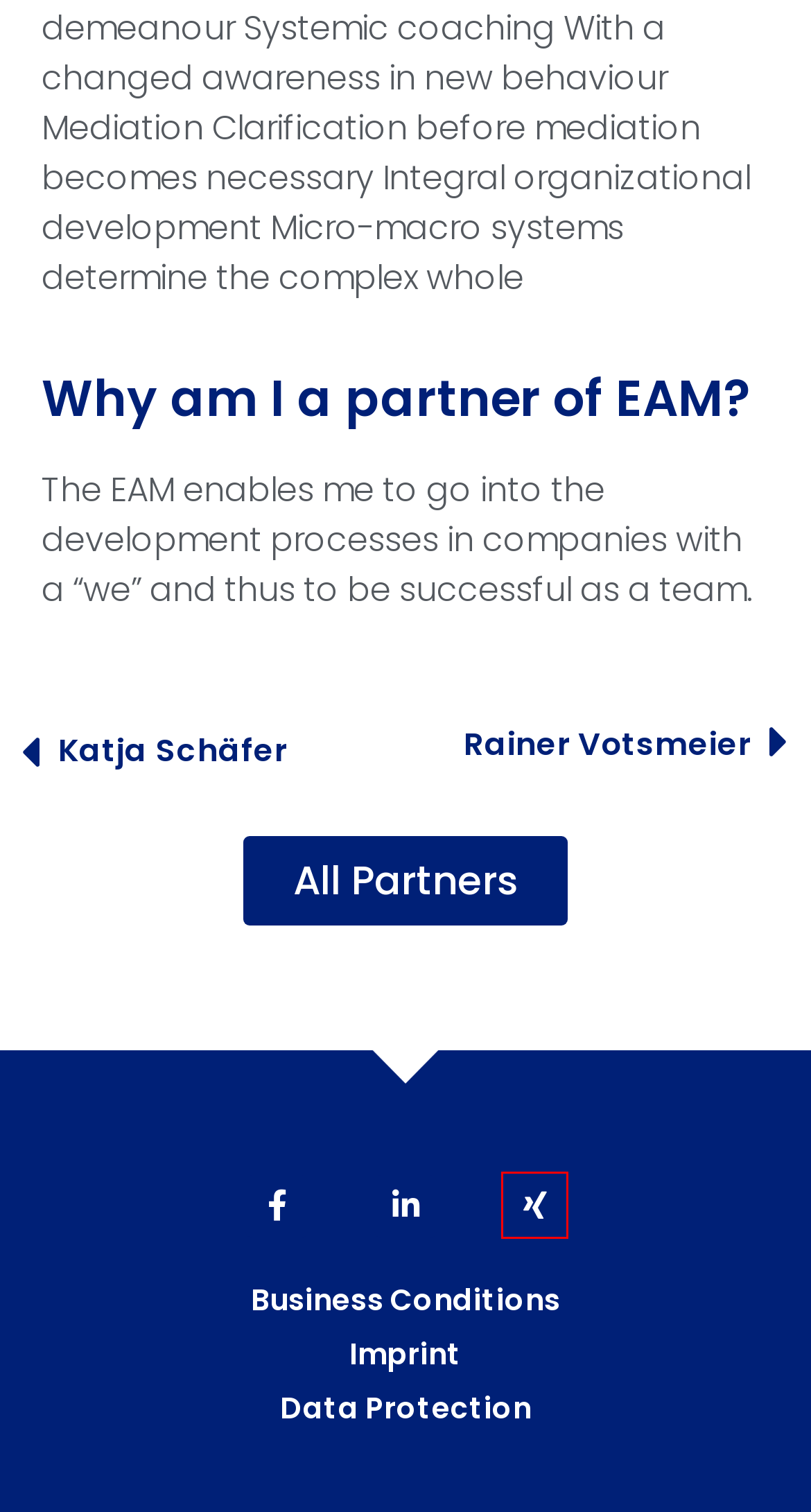Given a webpage screenshot with a red bounding box around a particular element, identify the best description of the new webpage that will appear after clicking on the element inside the red bounding box. Here are the candidates:
A. Rainer Votsmeier​ - EAM - Europa Akademie München
B. Imprint - EAM - Europa Akademie München
C. Katja Schäfer​ - EAM - Europa Akademie München
D. Homepage - EAM - Europa Akademie München
E. Corinna von Giese - EAM - Europa Akademie München
F. Business Conditions - EAM - Europa Akademie München
G. Europa Akademie München: Informationen und Neuigkeiten | XING
H. Data Protection - EAM - Europa Akademie München

G